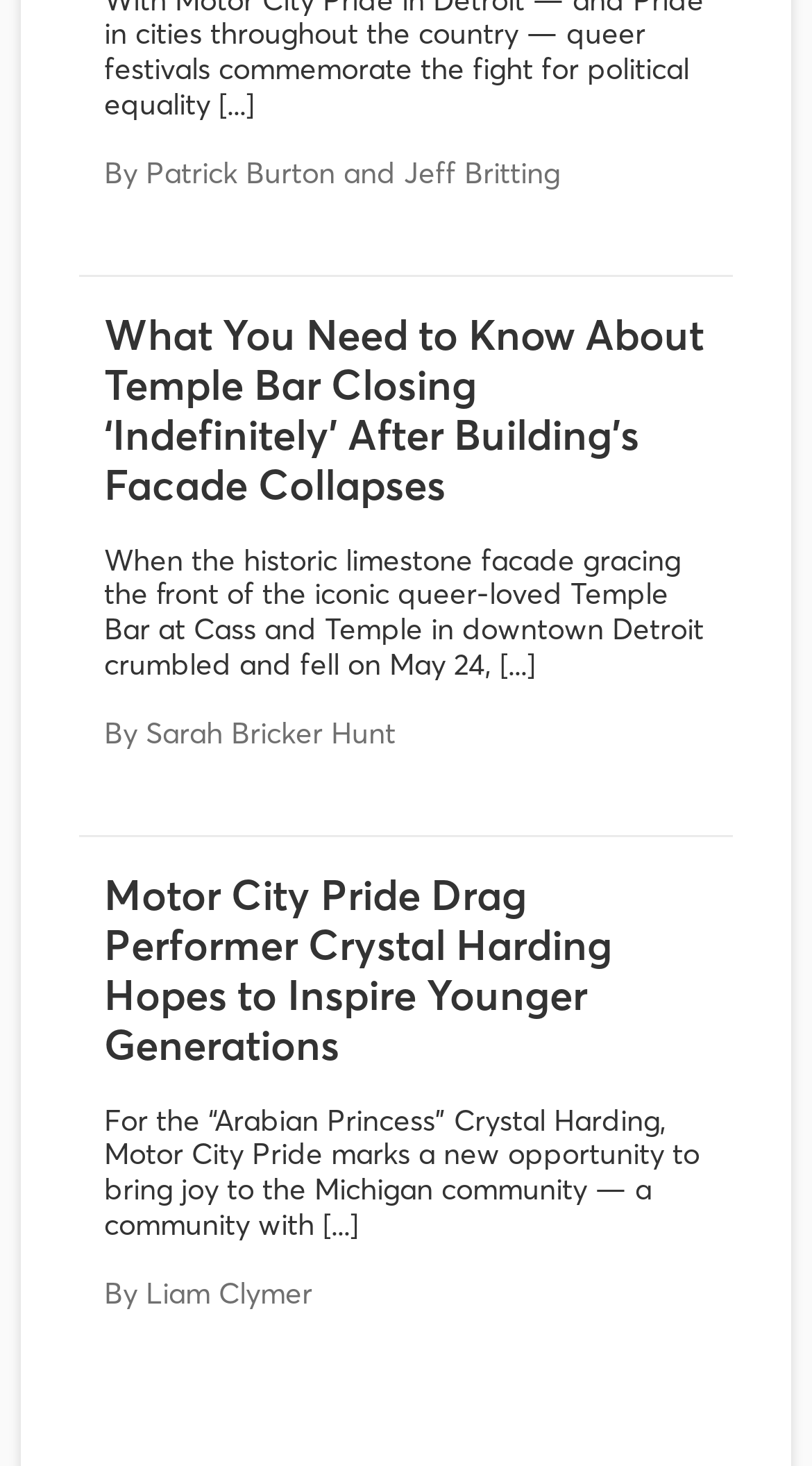Determine the bounding box coordinates for the UI element with the following description: "Learn More". The coordinates should be four float numbers between 0 and 1, represented as [left, top, right, bottom].

[0.164, 0.565, 0.836, 0.622]